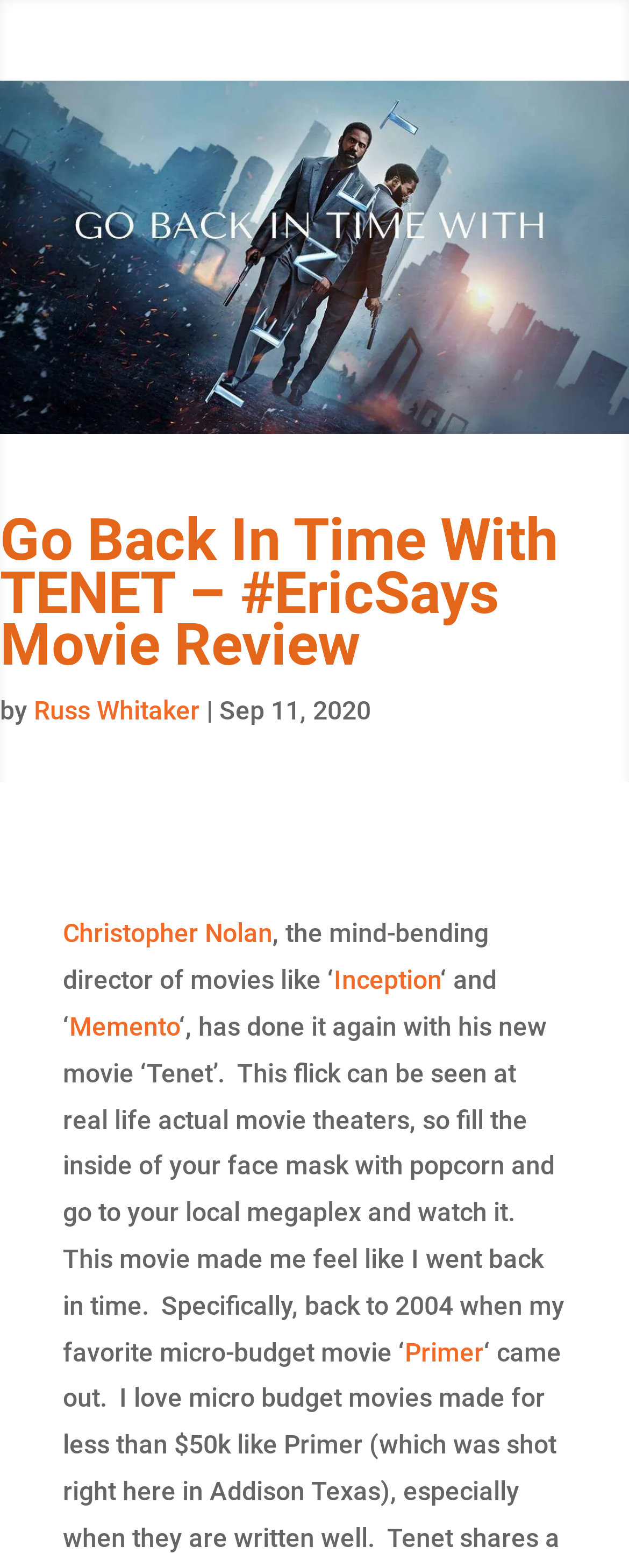Locate the bounding box of the UI element defined by this description: "Politics". The coordinates should be given as four float numbers between 0 and 1, formatted as [left, top, right, bottom].

None